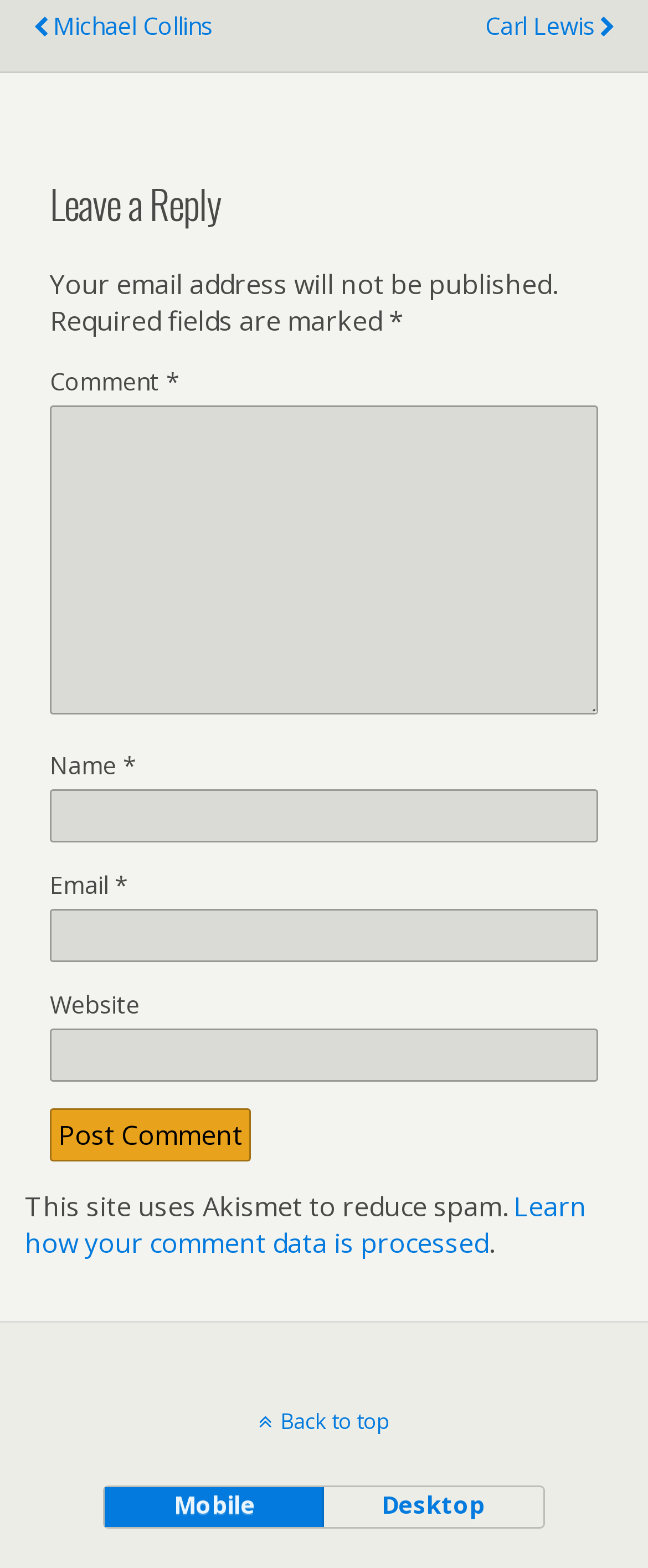Identify the bounding box coordinates for the UI element that matches this description: "parent_node: Name * name="author"".

[0.077, 0.503, 0.923, 0.537]